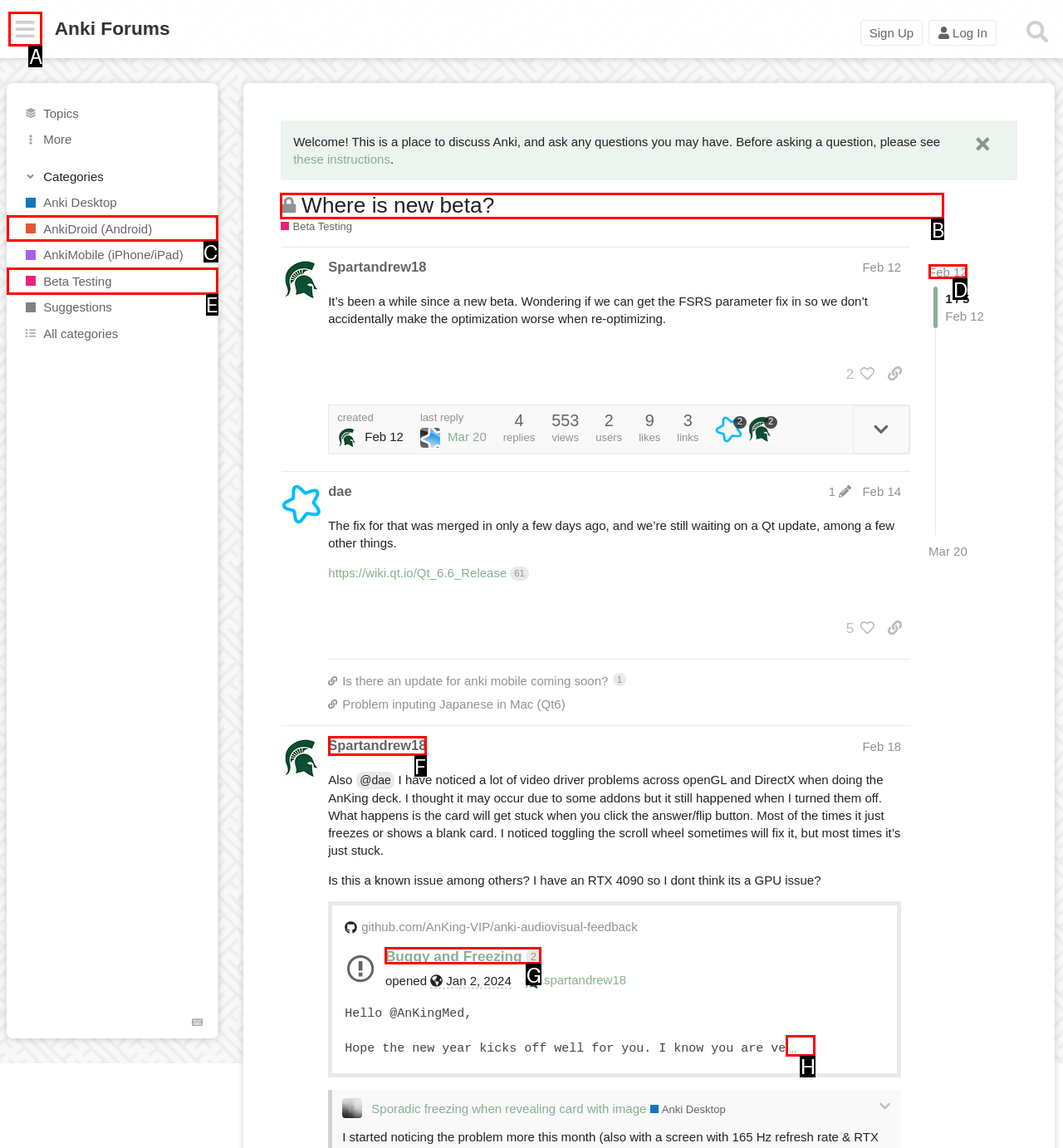Determine which HTML element to click for this task: Read the post by 'Spartandrew18' Provide the letter of the selected choice.

B